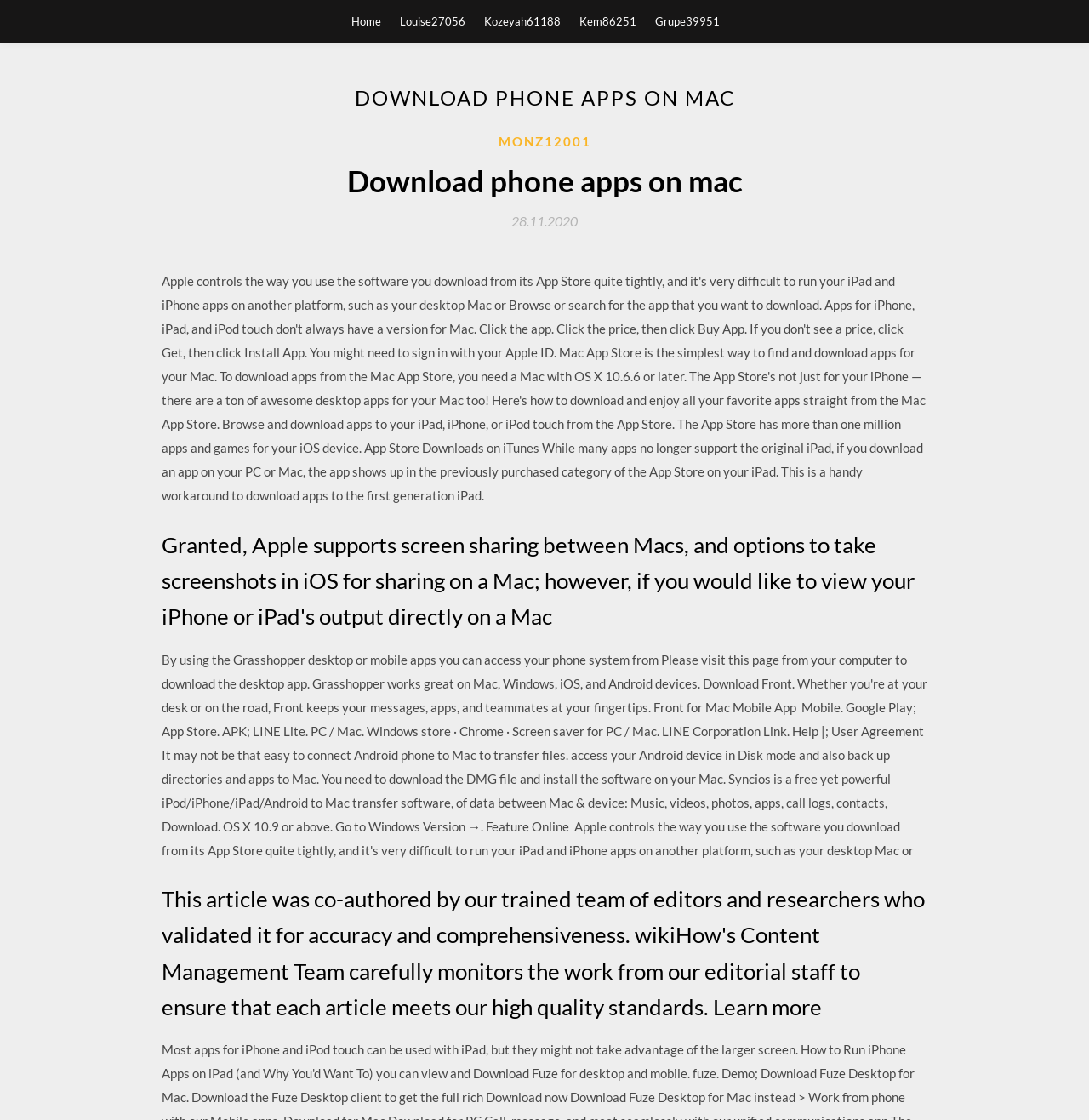Answer the question below in one word or phrase:
What is the main topic of the first section?

Screen sharing between Macs